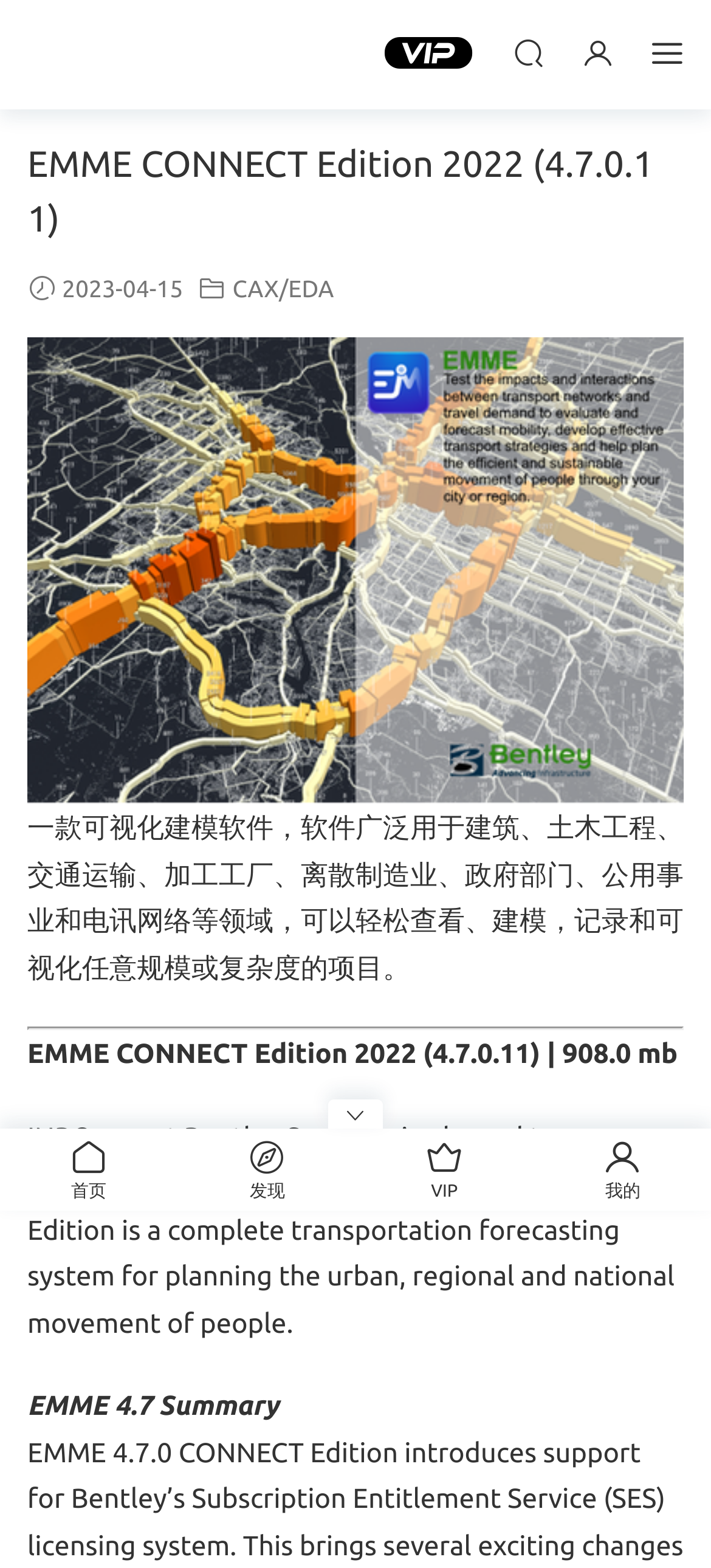What is the size of the software?
Please respond to the question with a detailed and thorough explanation.

I found the software's size by looking at the static text element on the webpage, which says 'EMME CONNECT Edition 2022 (4.7.0.11) | 908.0 mb'. This suggests that the software's size is 908.0 megabytes.